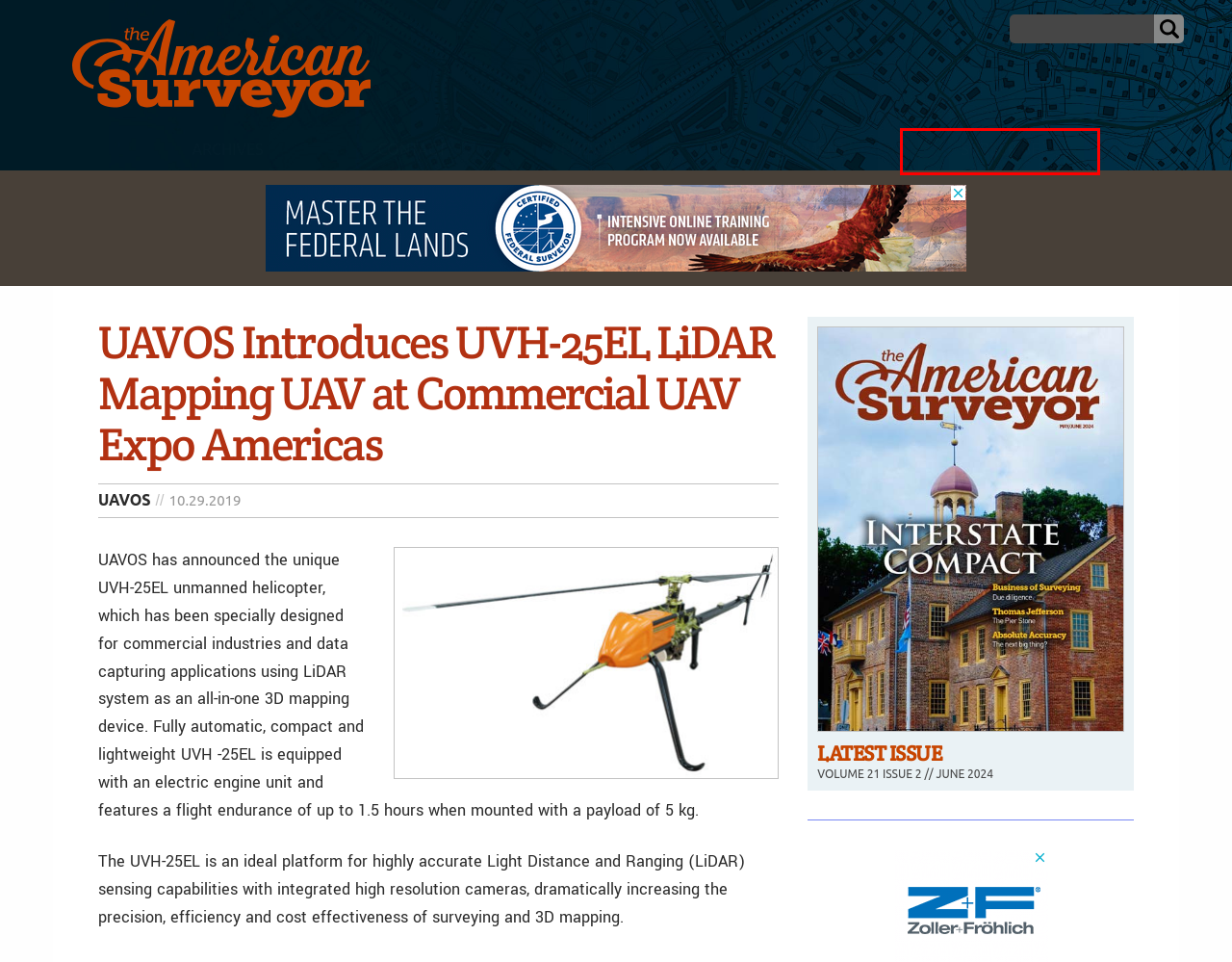Observe the screenshot of a webpage with a red bounding box around an element. Identify the webpage description that best fits the new page after the element inside the bounding box is clicked. The candidates are:
A. Volume 21 Issue 2 Archives - The American Surveyor
B. Everything is Somewhere Podcast - The American Surveyor
C. Home - The American Surveyor
D. Spatial Media US – The home of Spatial Media LLC. Since 2004.
E. Welcome to GeoJobs.BIZ GIS, mapping, and surveying Jobs
F. Archives - The American Surveyor
G. Contact Amerisurv - Let's talk! - The American Surveyor
H. Subscribe to American Surveyor - The American Surveyor

H